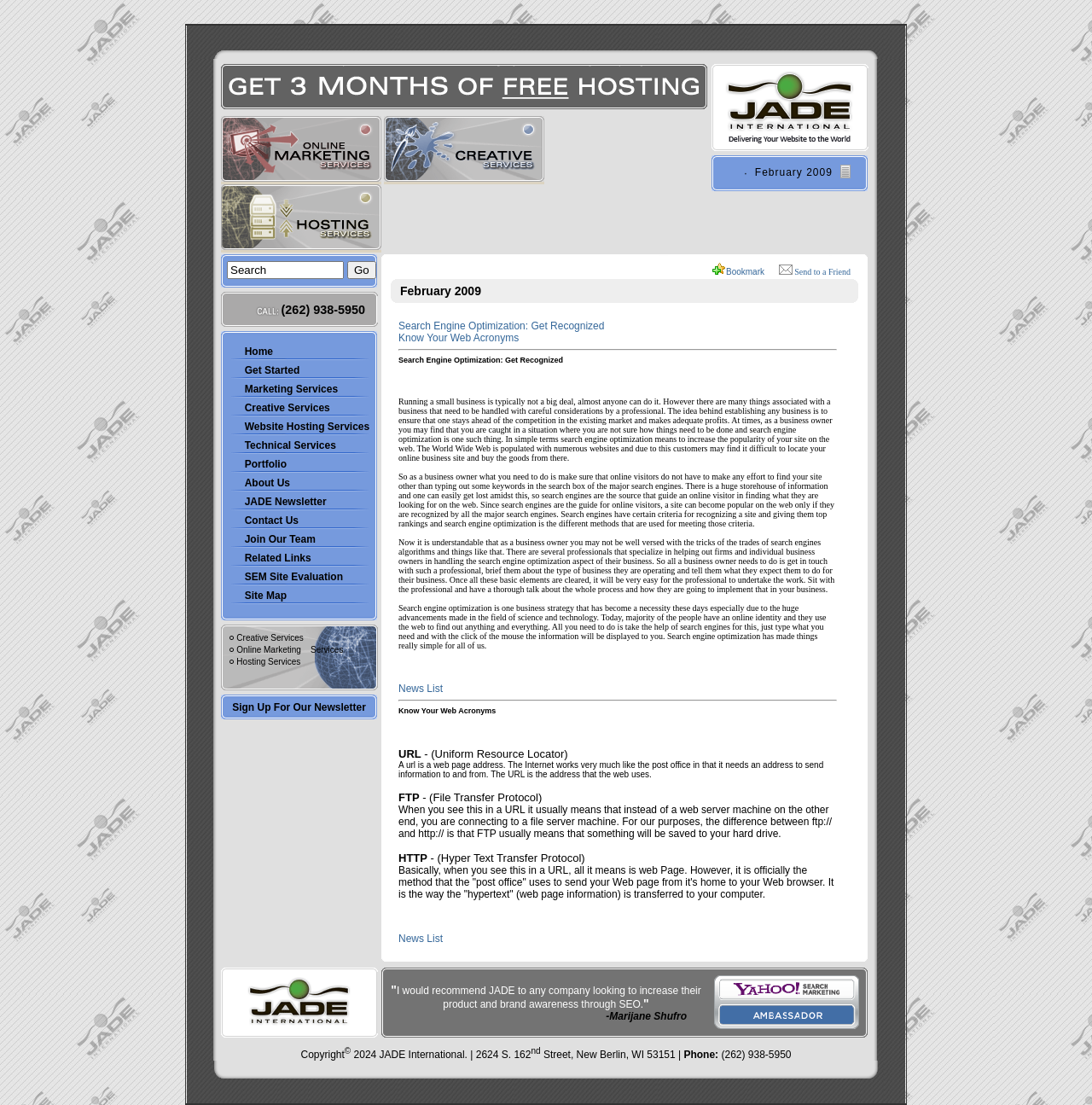What is the text on the button next to the search bar?
Look at the image and construct a detailed response to the question.

I found the button next to the search bar by looking at the top navigation bar, where it is labeled as 'Go'.